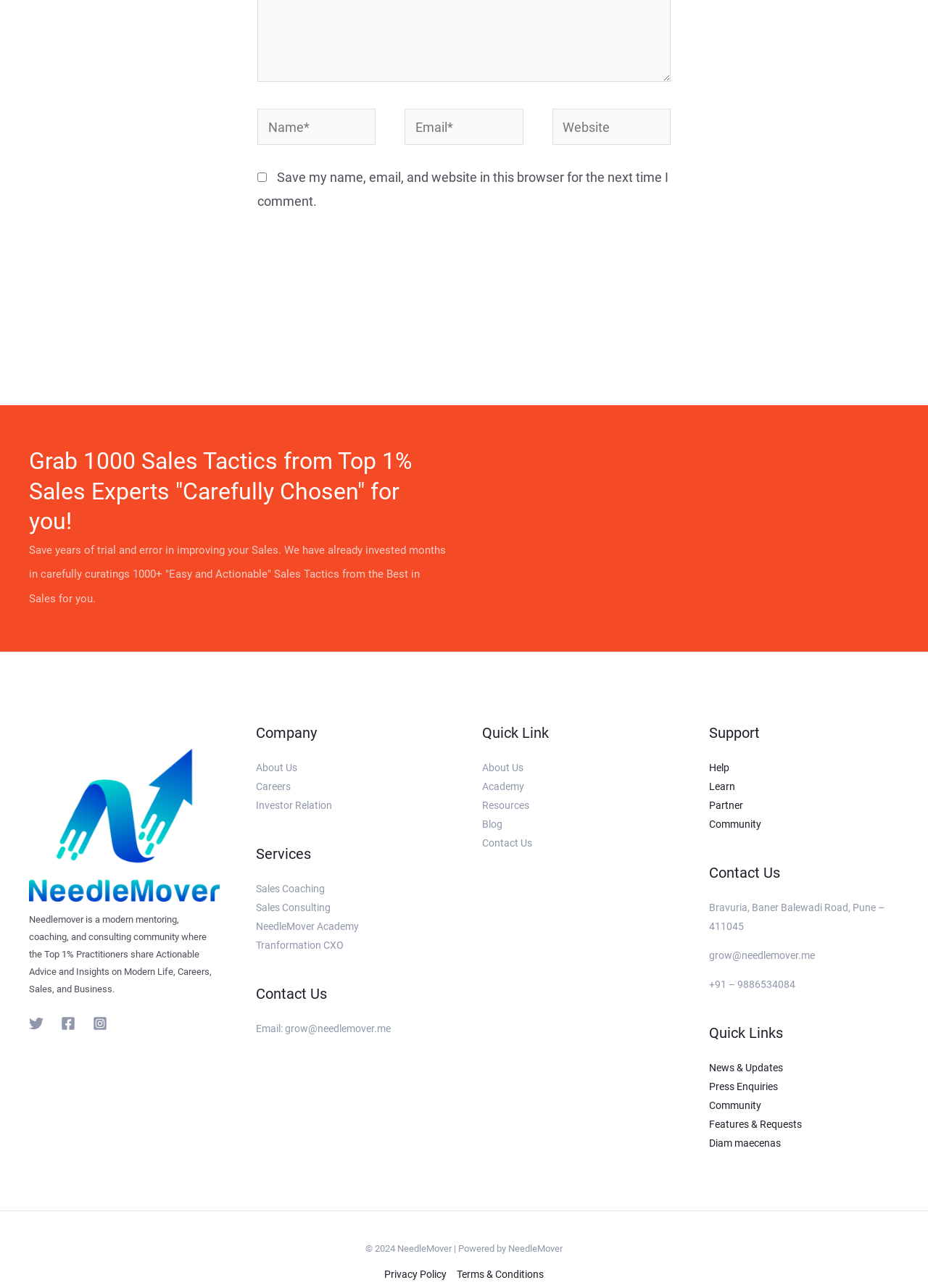Please identify the bounding box coordinates of the clickable element to fulfill the following instruction: "Check the contact information". The coordinates should be four float numbers between 0 and 1, i.e., [left, top, right, bottom].

None